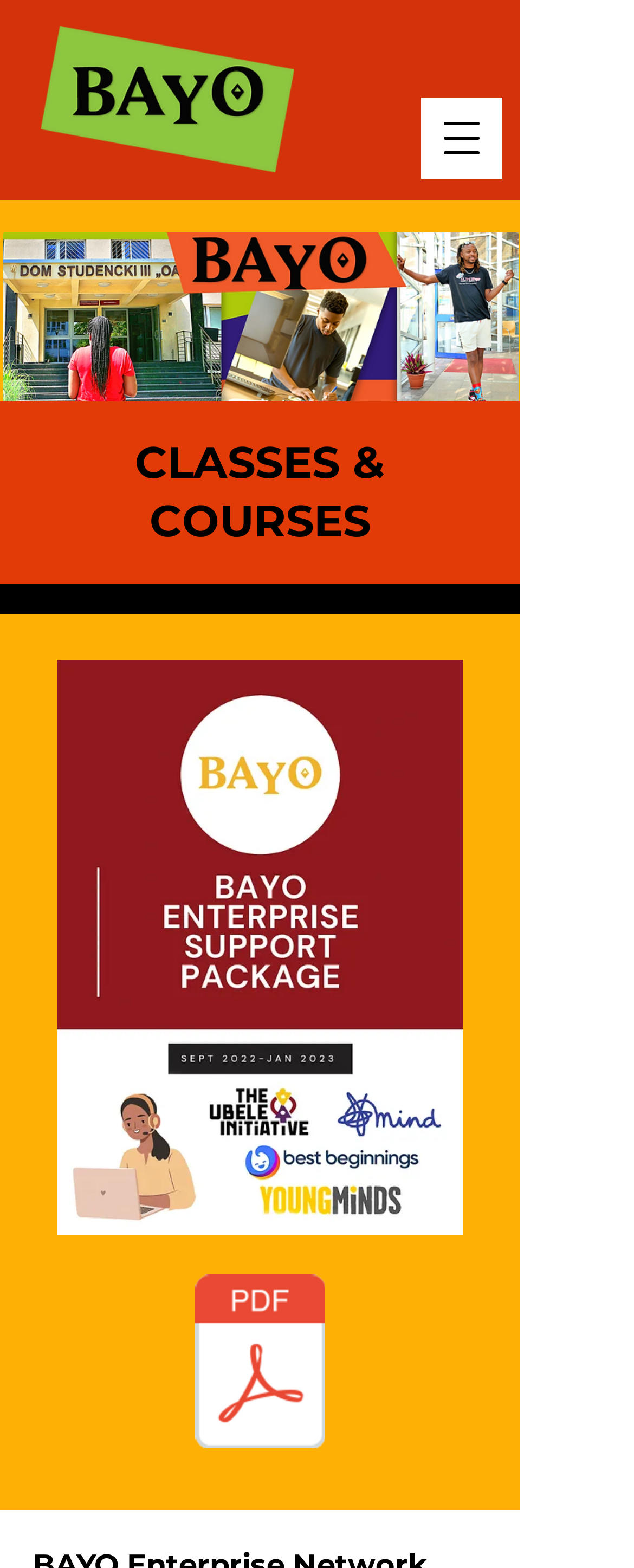Use a single word or phrase to answer the following:
What is the main category of courses?

CLASSES & COURSES